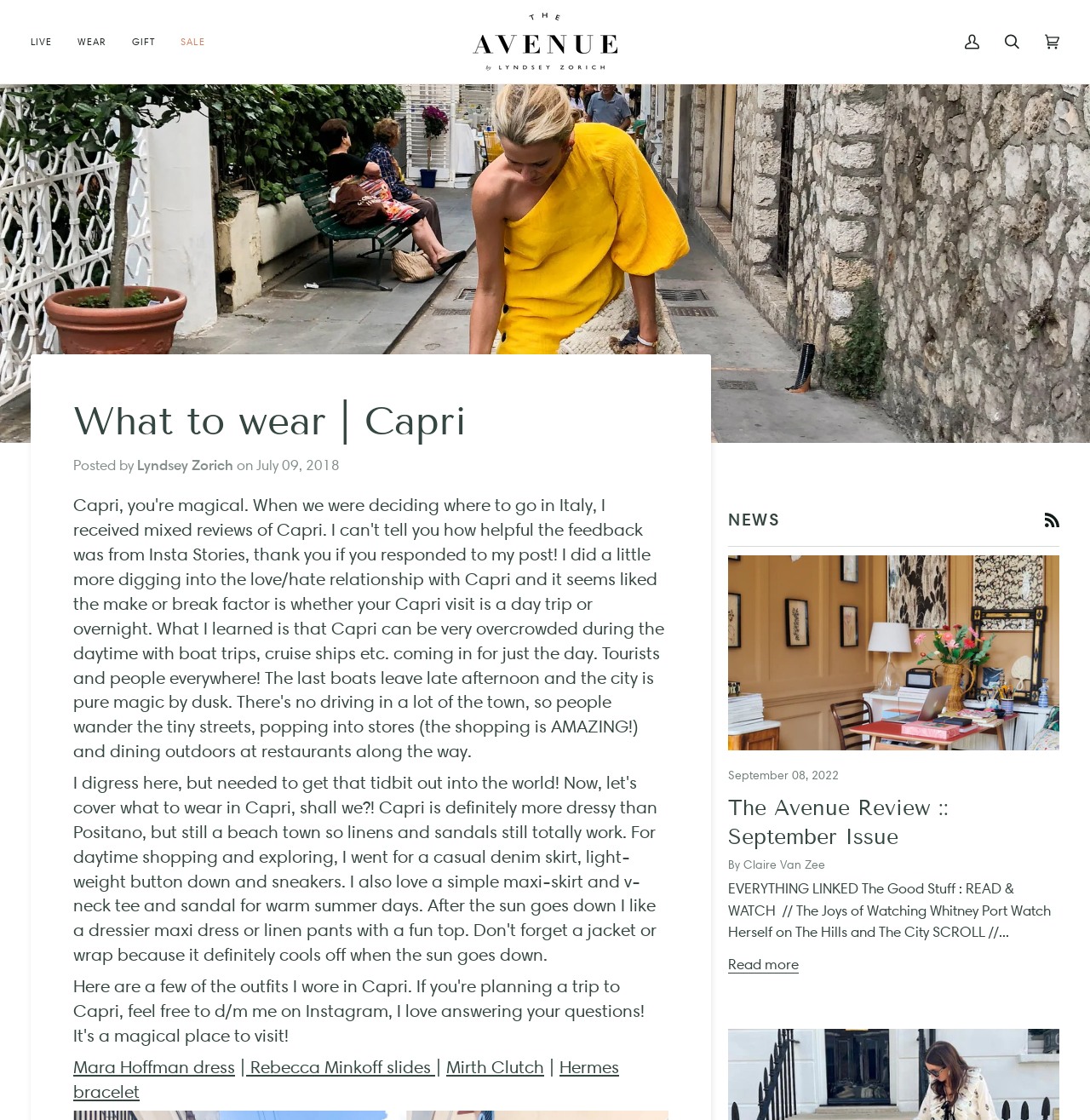Please identify the bounding box coordinates of the area I need to click to accomplish the following instruction: "Search for something".

[0.91, 0.0, 0.947, 0.075]